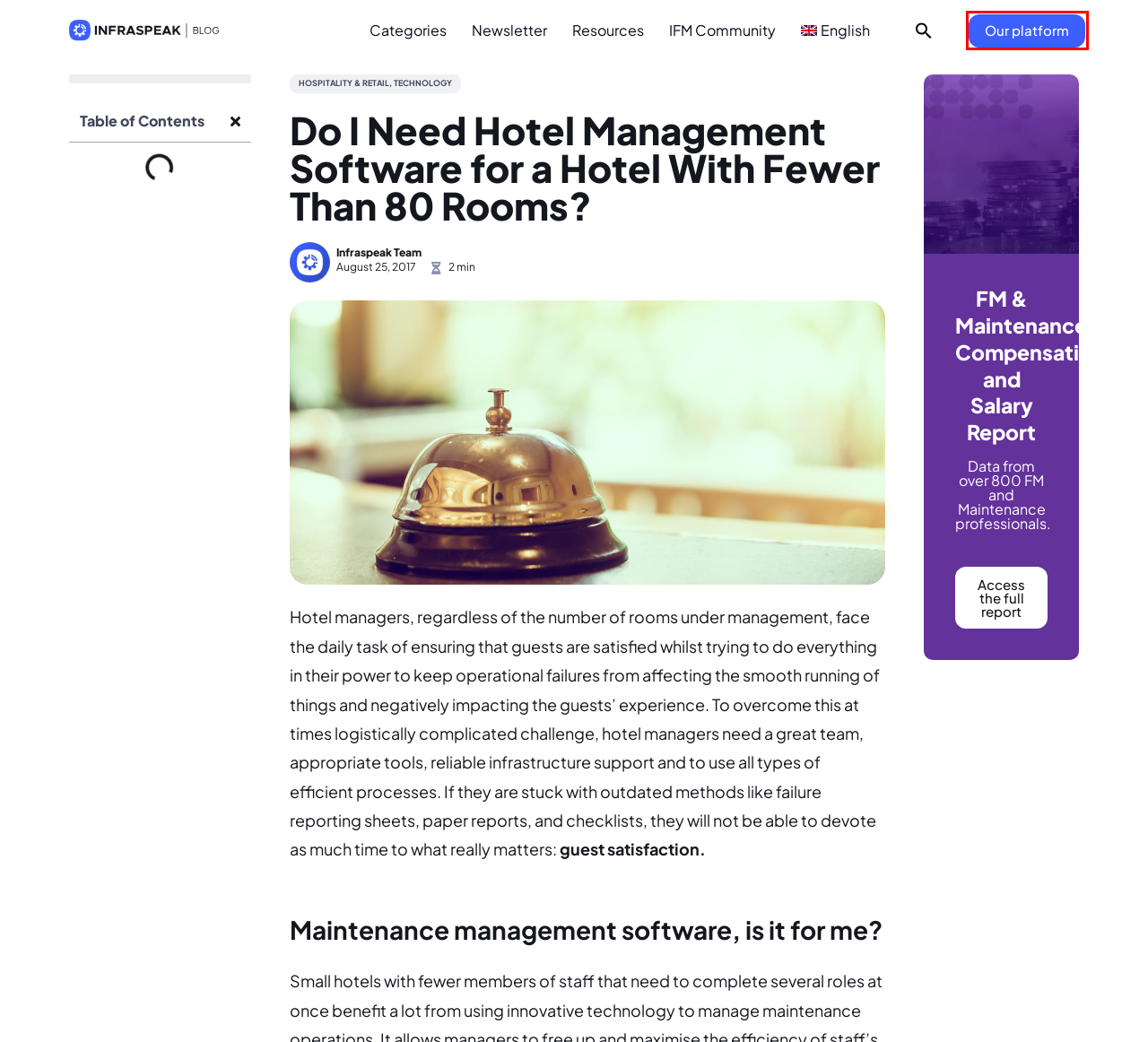Provided is a screenshot of a webpage with a red bounding box around an element. Select the most accurate webpage description for the page that appears after clicking the highlighted element. Here are the candidates:
A. IFM Community - Intelligence for Maintenance
B. Technology: everything you need to know • Infraspeak Blog
C. All Things Facilities Newsletter - Infraspeak
D. The best Maintenance and FM content, for free • Infraspeak
E. Hospitality & Retail: tips, trends & challenges • Infraspeak Blog
F. [EN]Salary Benchmark - Intelligence for Maintenance
G. Discover our Intelligent Maintenance Management Platform
H. How to improve supplier relationships management • Infraspeak Blog

G